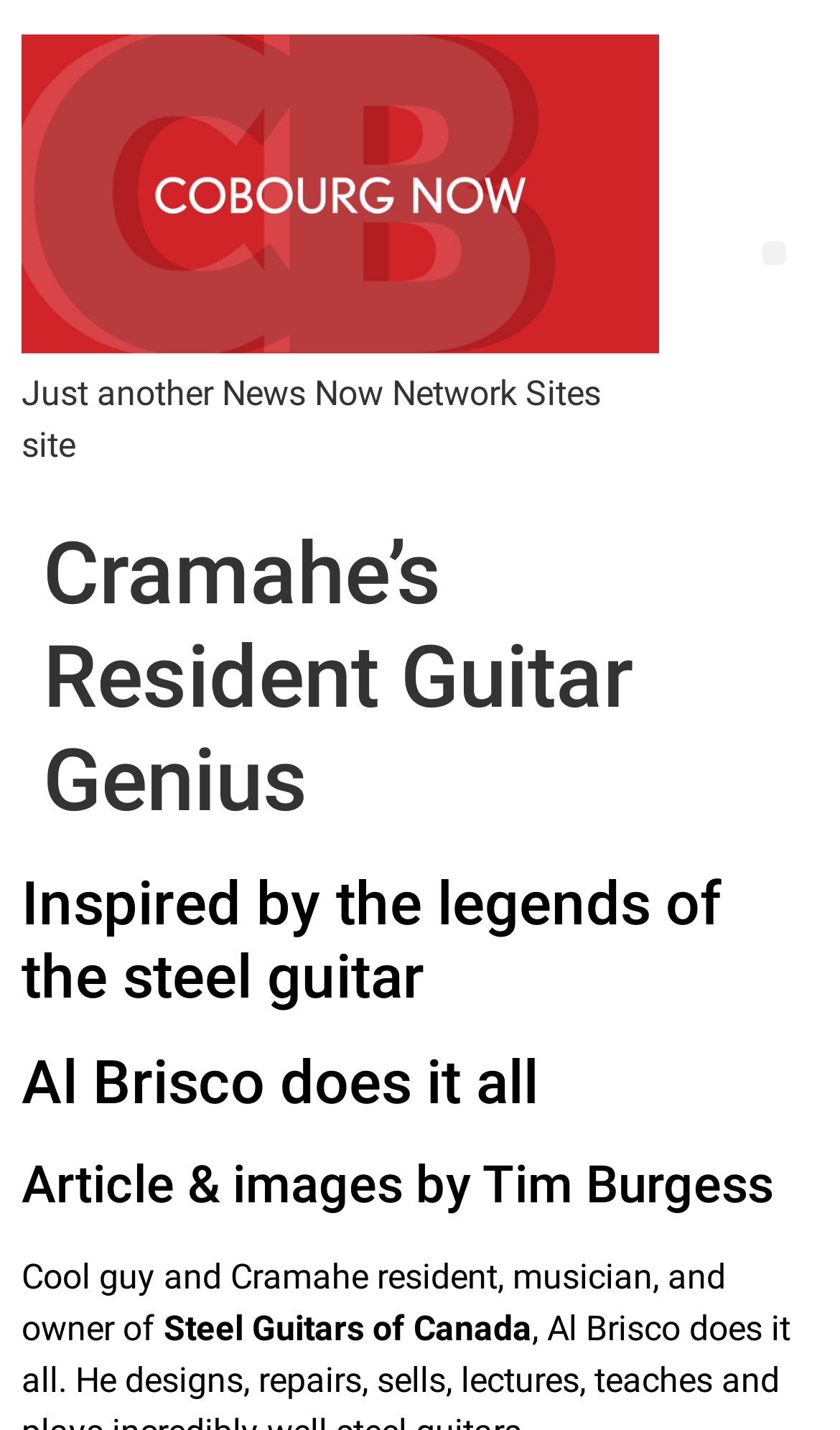Find the bounding box coordinates for the HTML element described as: "alt="Cobourg News Now Network"". The coordinates should consist of four float values between 0 and 1, i.e., [left, top, right, bottom].

[0.026, 0.024, 0.785, 0.258]